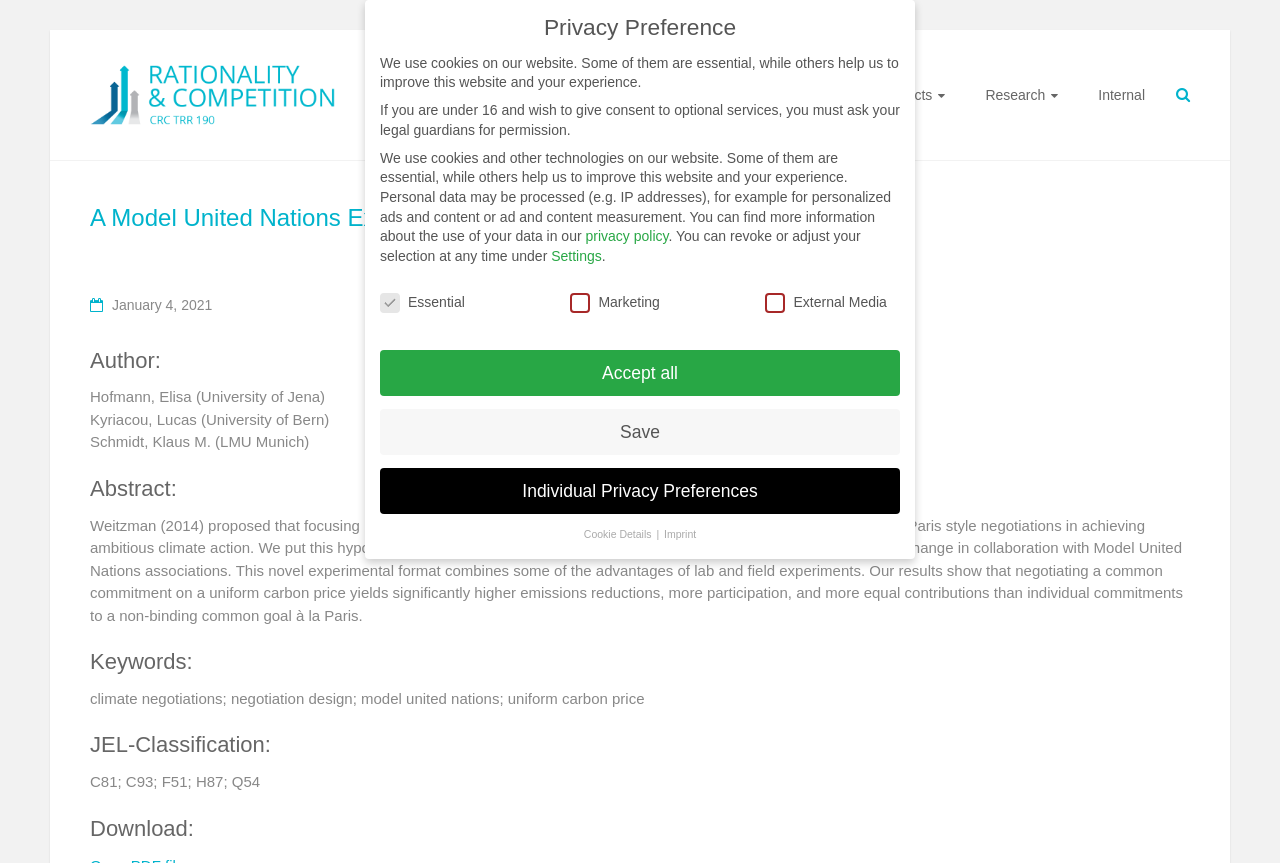What is the format of the experiment?
Please answer the question with as much detail and depth as you can.

I found the answer by looking at the static text element with the text 'Model United Nations associations' which is located in the abstract.